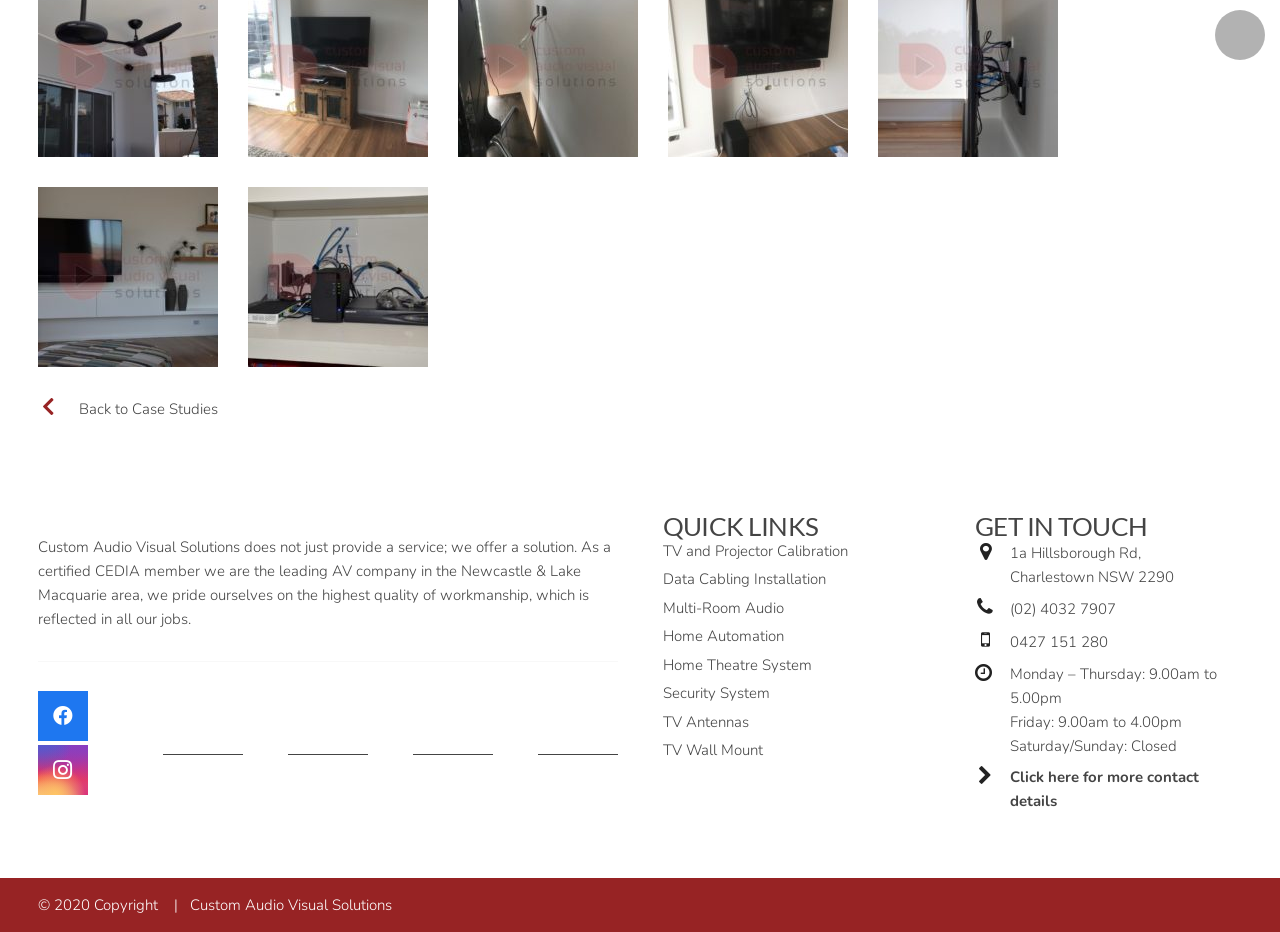Please identify the bounding box coordinates of the element that needs to be clicked to execute the following command: "Click on the 'TV and Projector Calibration' link". Provide the bounding box using four float numbers between 0 and 1, formatted as [left, top, right, bottom].

[0.518, 0.58, 0.662, 0.602]